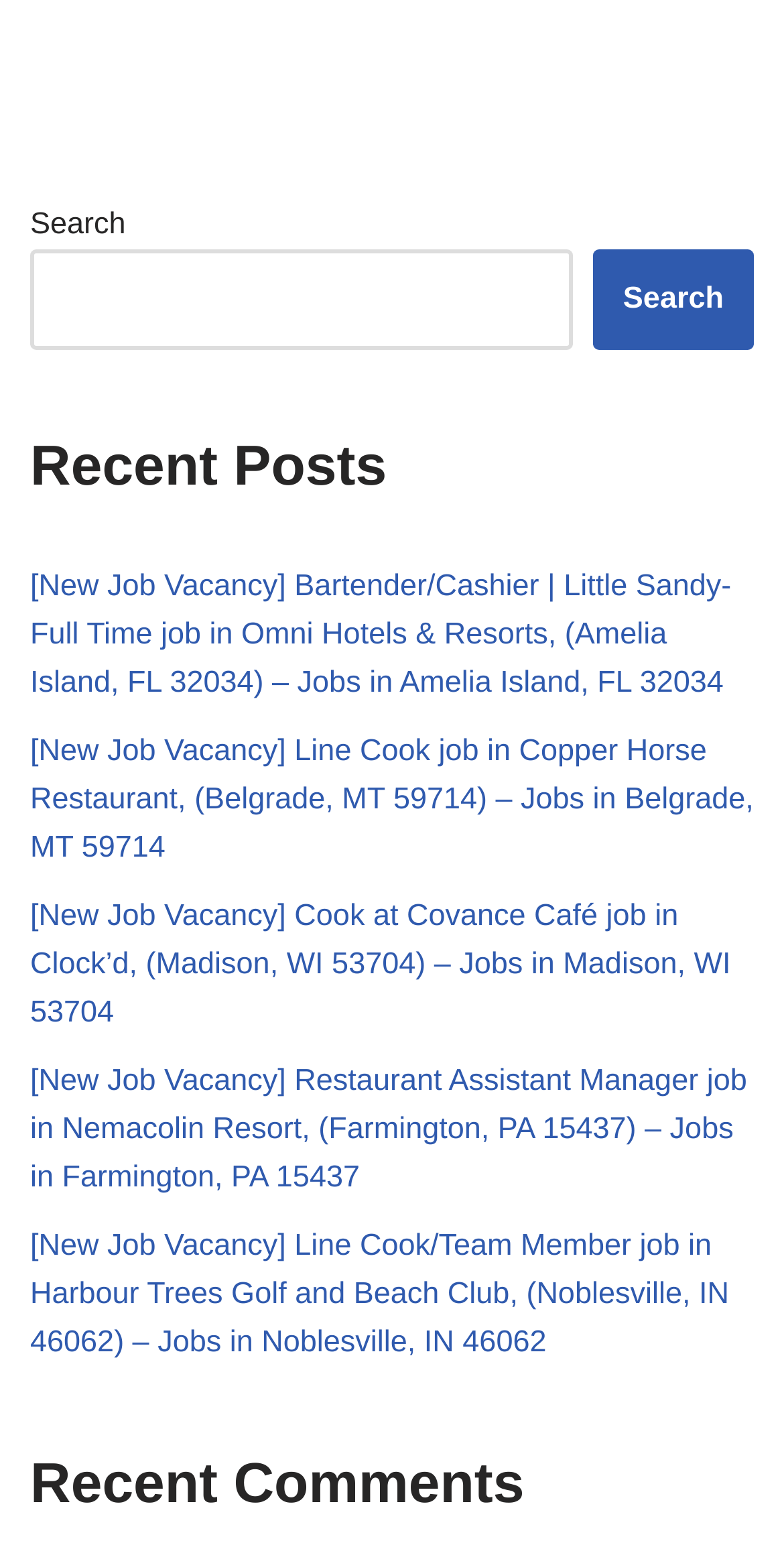How many job vacancy links are there?
Please describe in detail the information shown in the image to answer the question.

I counted the number of links with 'New Job Vacancy' in their text, and there are 5 of them.